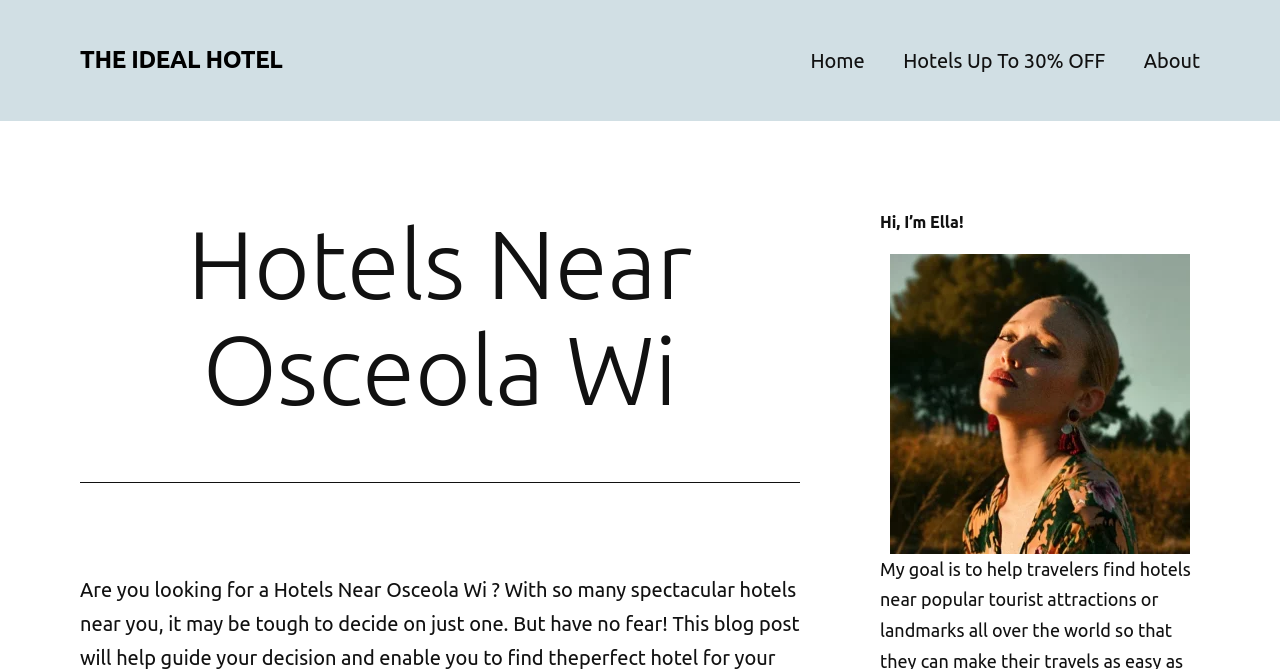Who is the author of the page?
Refer to the image and provide a one-word or short phrase answer.

Ella